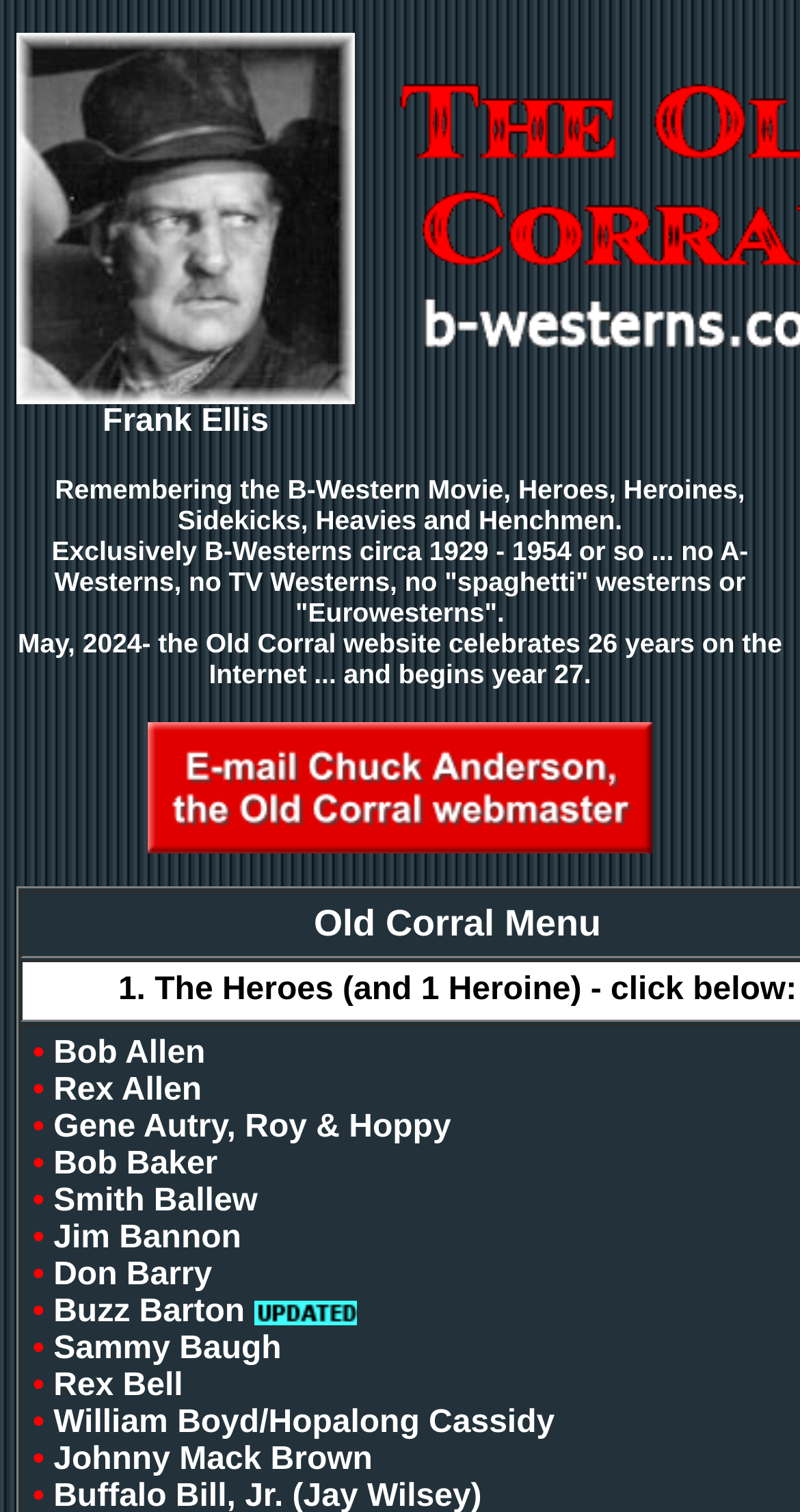Kindly provide the bounding box coordinates of the section you need to click on to fulfill the given instruction: "View the image of Frank Ellis".

[0.021, 0.022, 0.444, 0.267]